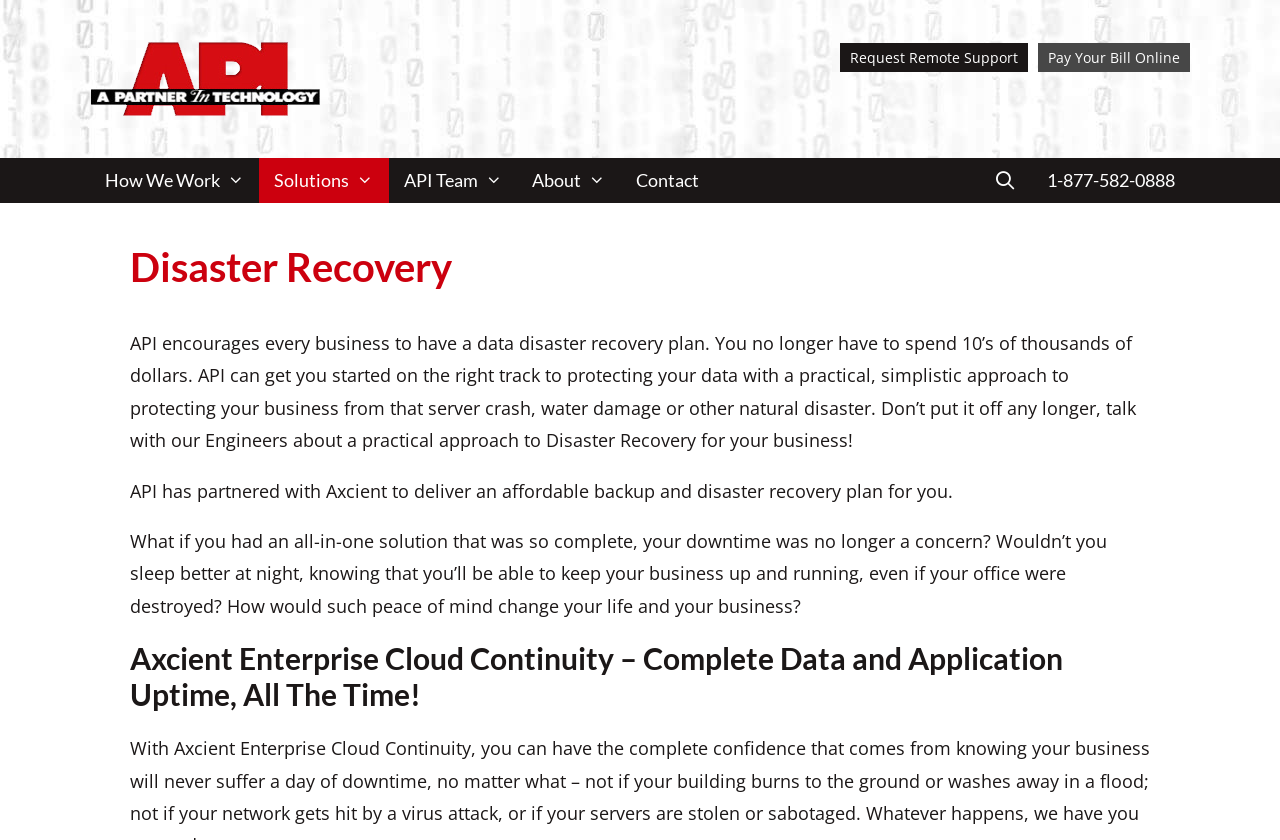Find the bounding box coordinates for the area that must be clicked to perform this action: "Navigate to solutions".

[0.203, 0.188, 0.304, 0.242]